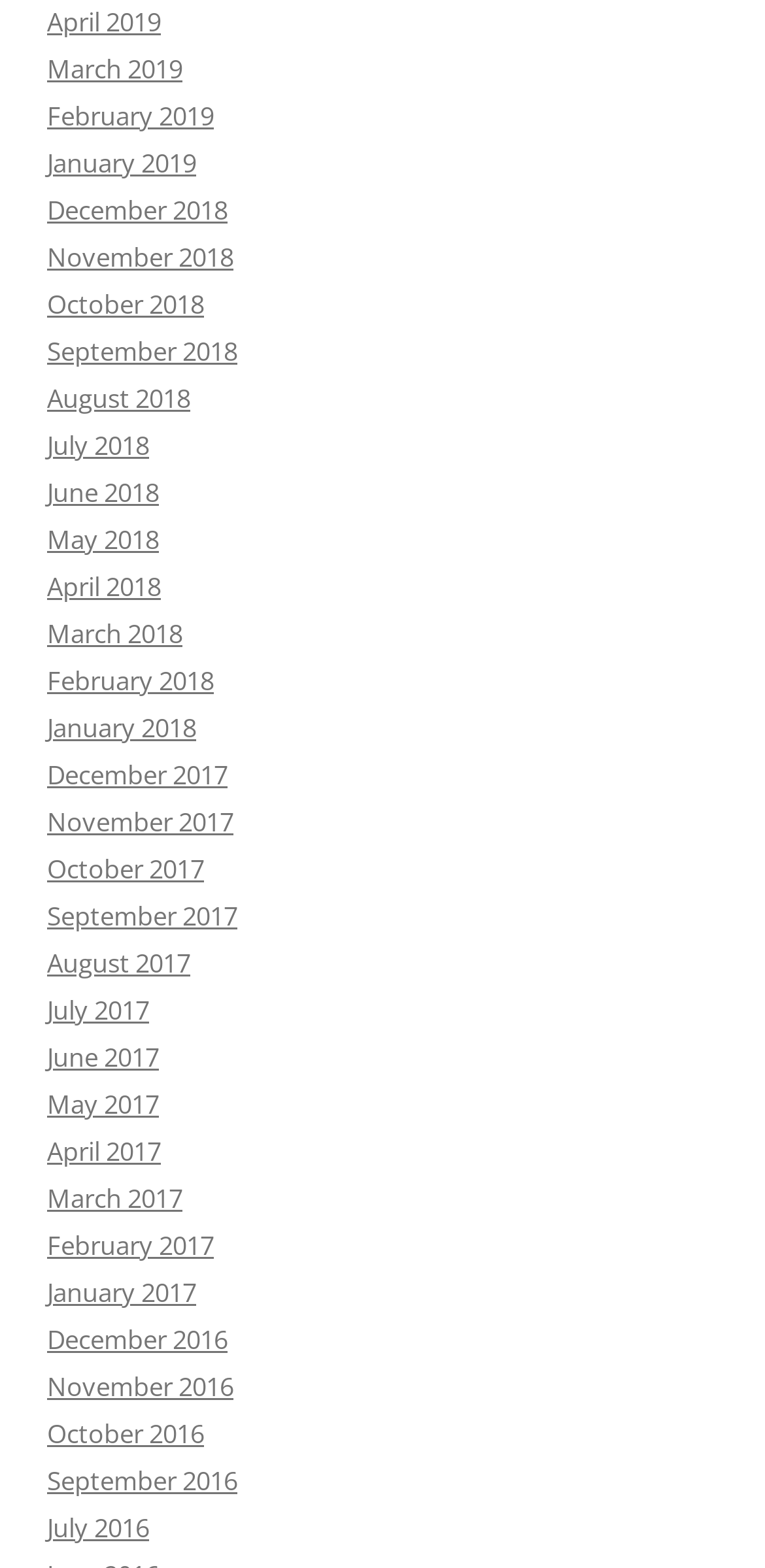Determine the bounding box coordinates of the region I should click to achieve the following instruction: "view September 2018". Ensure the bounding box coordinates are four float numbers between 0 and 1, i.e., [left, top, right, bottom].

[0.062, 0.213, 0.31, 0.235]